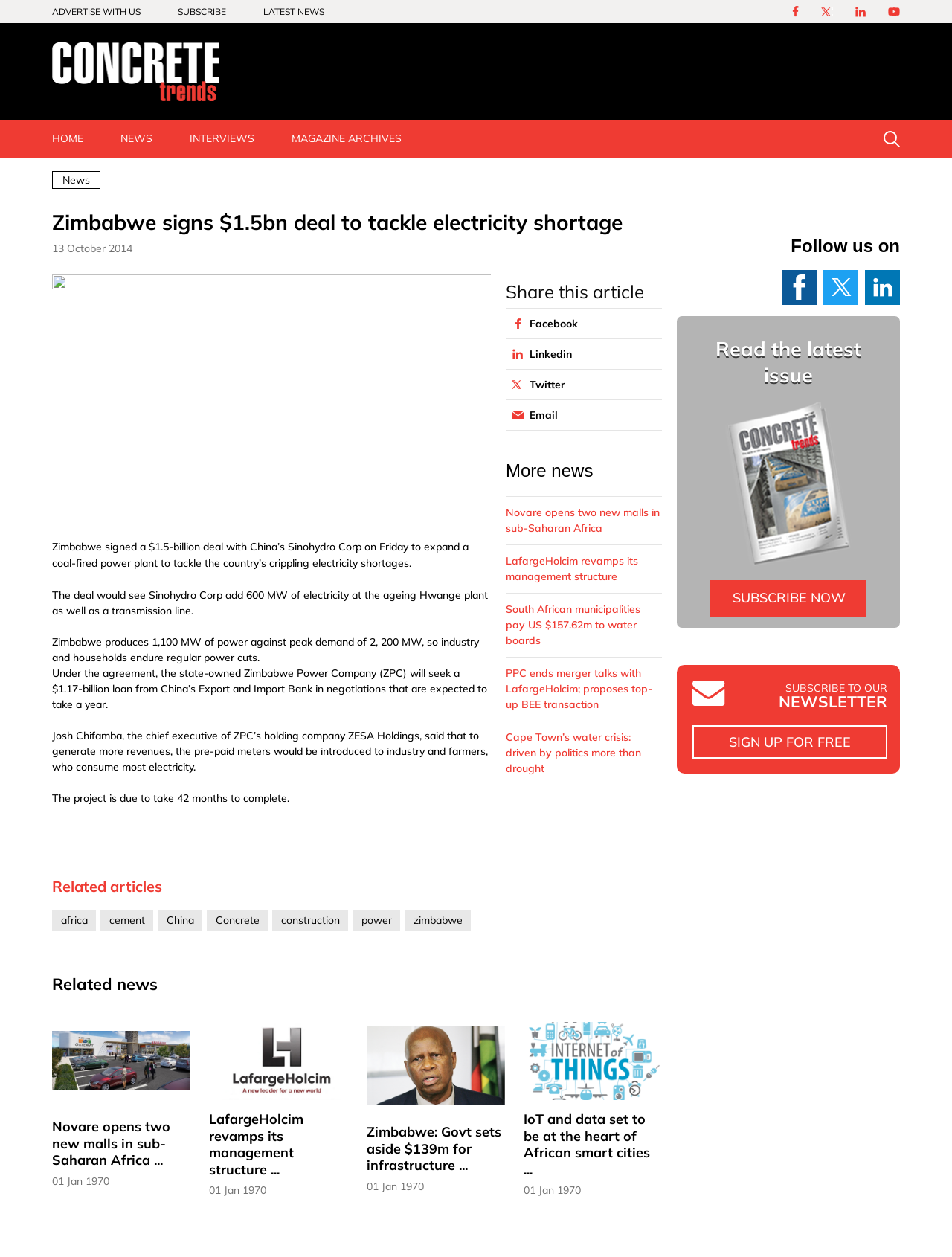Point out the bounding box coordinates of the section to click in order to follow this instruction: "Read the latest news".

[0.277, 0.005, 0.341, 0.014]